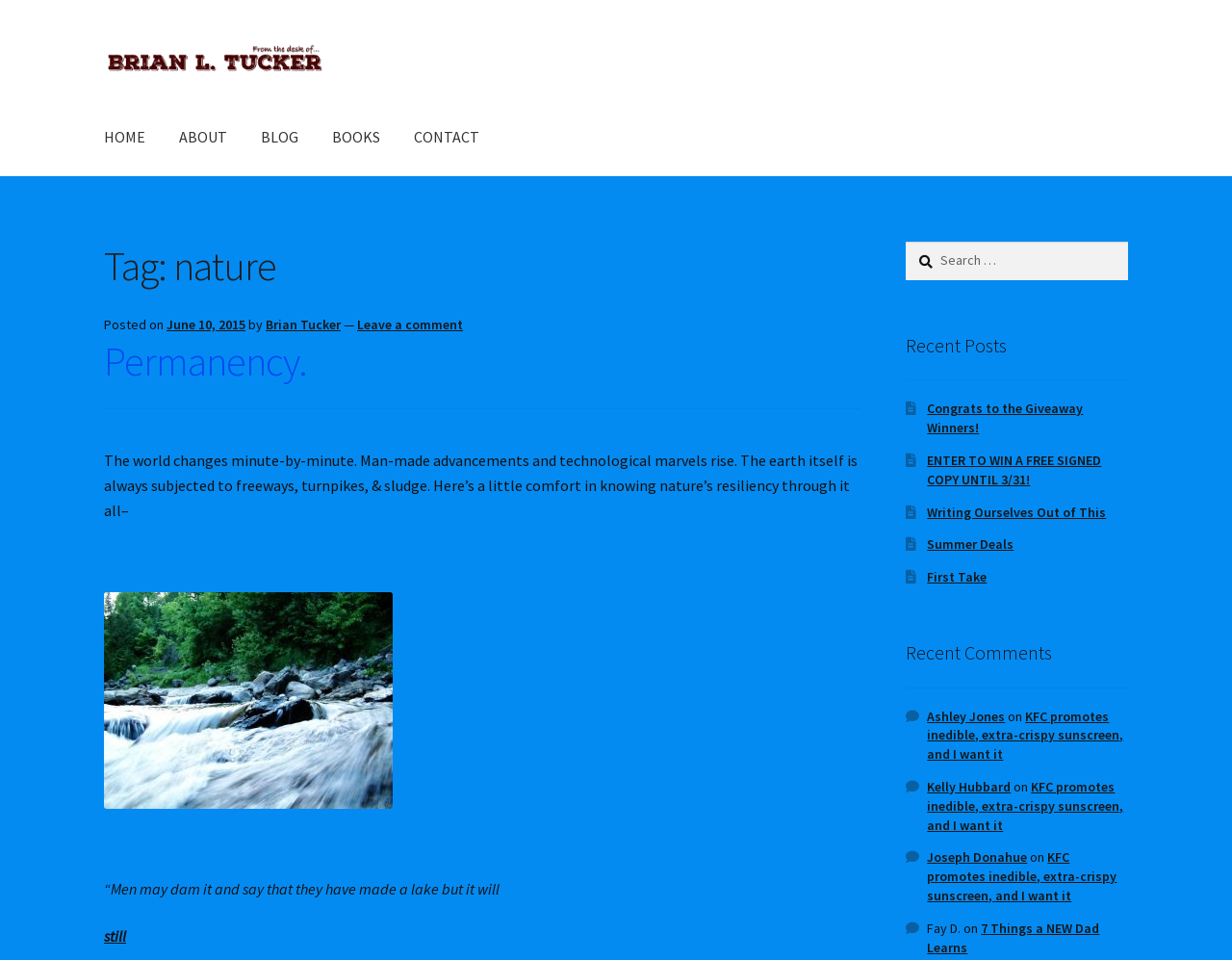Please study the image and answer the question comprehensively:
How many recent posts are listed?

The recent posts section lists five links to different articles or blog posts, including 'Congrats to the Giveaway Winners!', 'ENTER TO WIN A FREE SIGNED COPY UNTIL 3/31!', 'Writing Ourselves Out of This', 'Summer Deals', and 'First Take'.